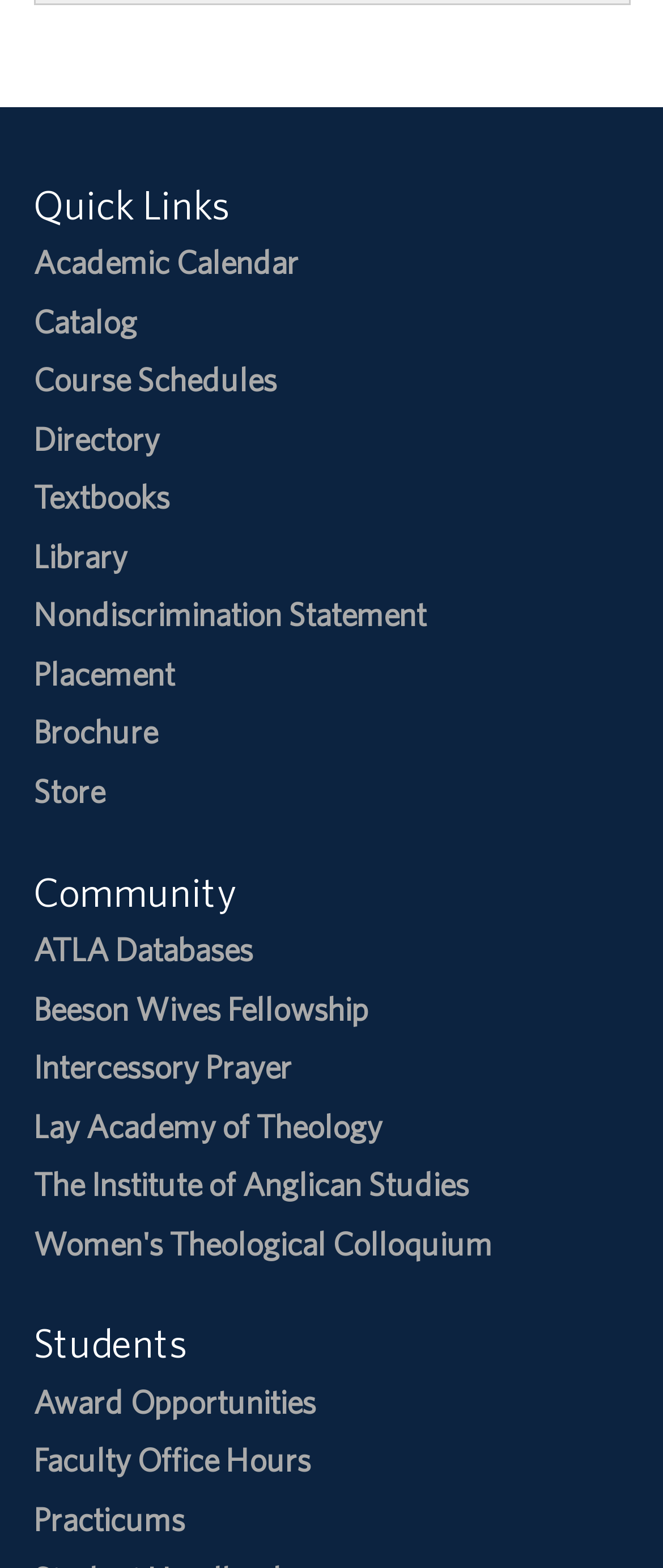What is the first quick link?
Answer the question with a single word or phrase derived from the image.

Academic Calendar